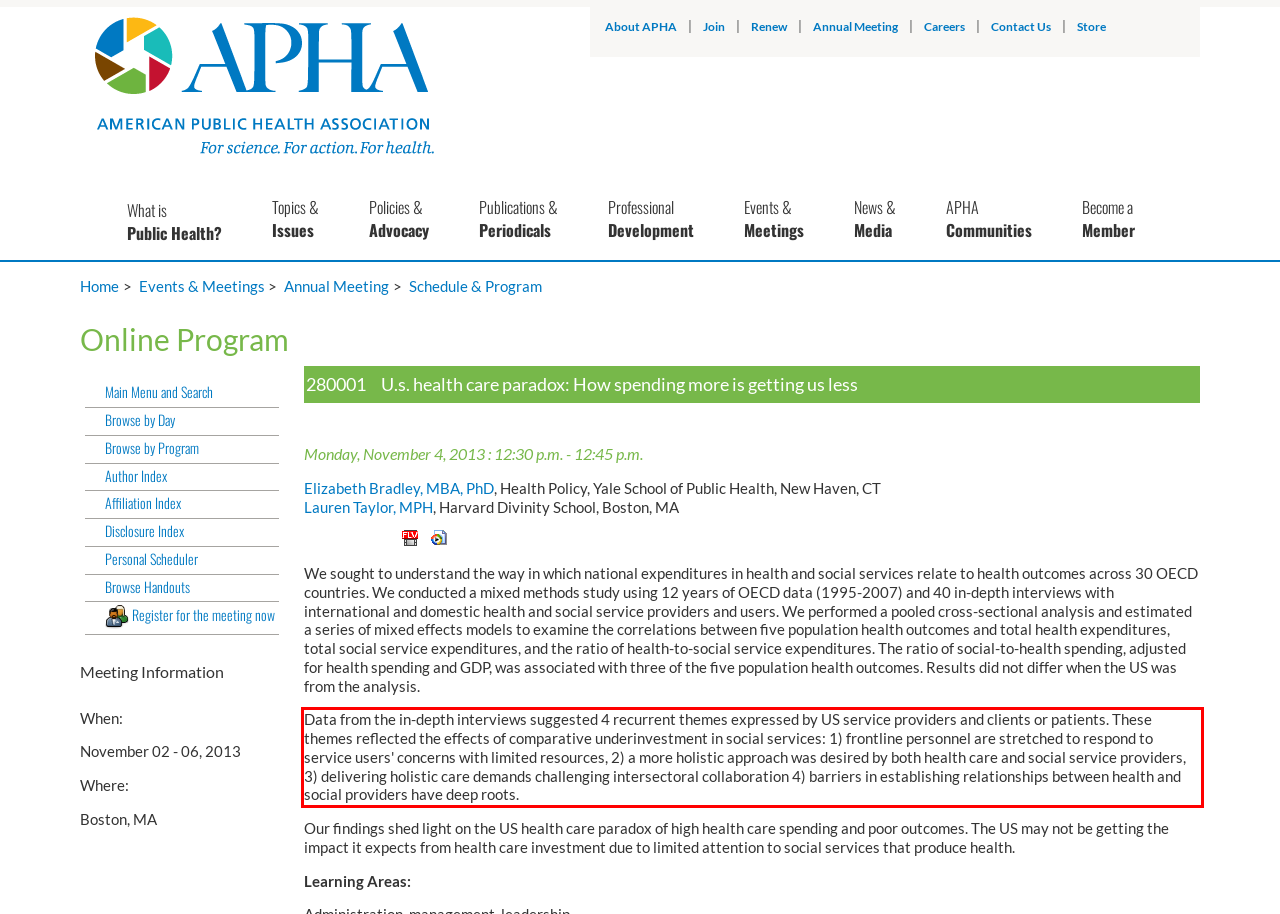Using the provided screenshot of a webpage, recognize the text inside the red rectangle bounding box by performing OCR.

Data from the in-depth interviews suggested 4 recurrent themes expressed by US service providers and clients or patients. These themes reflected the effects of comparative underinvestment in social services: 1) frontline personnel are stretched to respond to service users' concerns with limited resources, 2) a more holistic approach was desired by both health care and social service providers, 3) delivering holistic care demands challenging intersectoral collaboration 4) barriers in establishing relationships between health and social providers have deep roots.